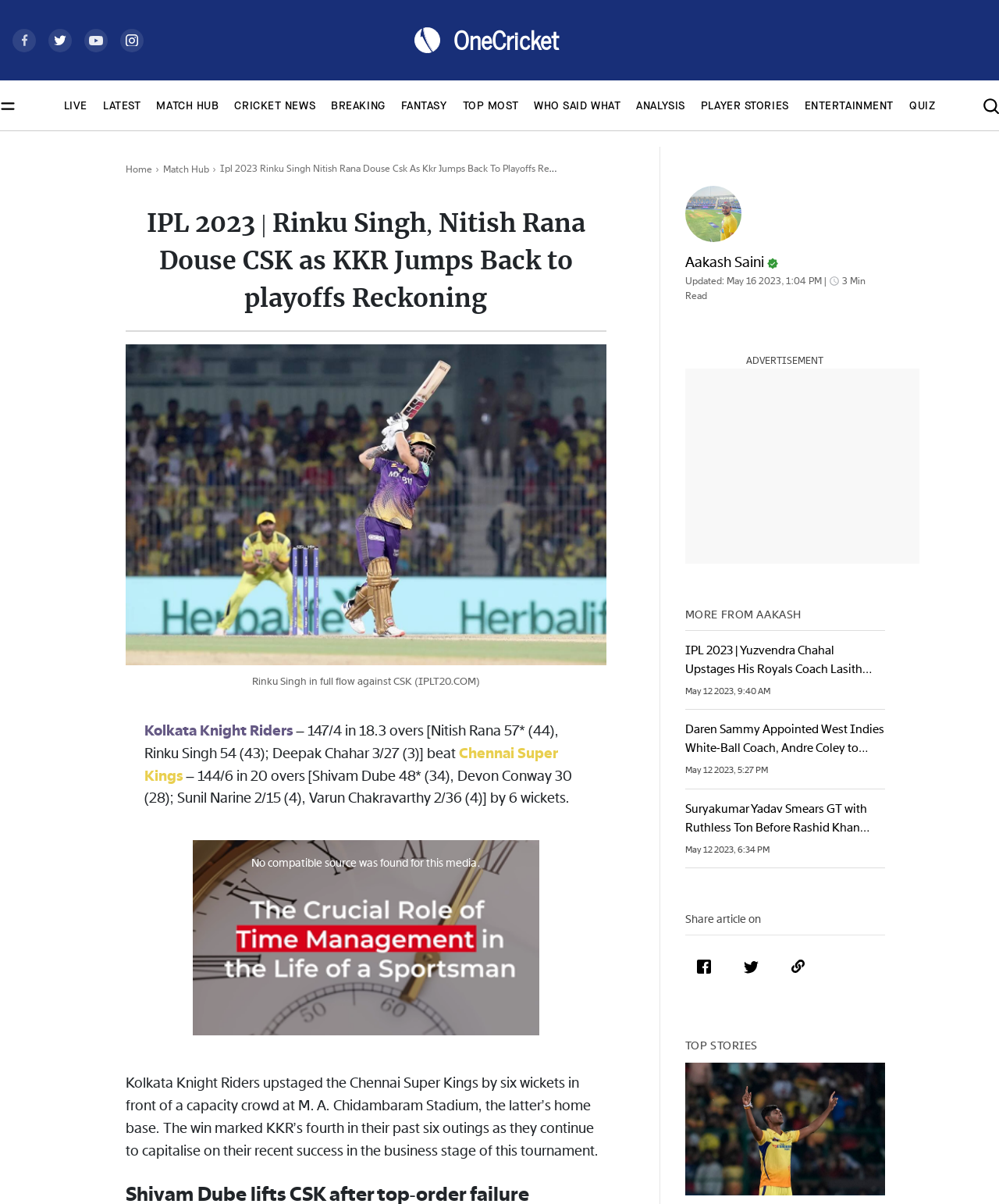Please indicate the bounding box coordinates of the element's region to be clicked to achieve the instruction: "View the latest cricket news". Provide the coordinates as four float numbers between 0 and 1, i.e., [left, top, right, bottom].

[0.103, 0.082, 0.141, 0.094]